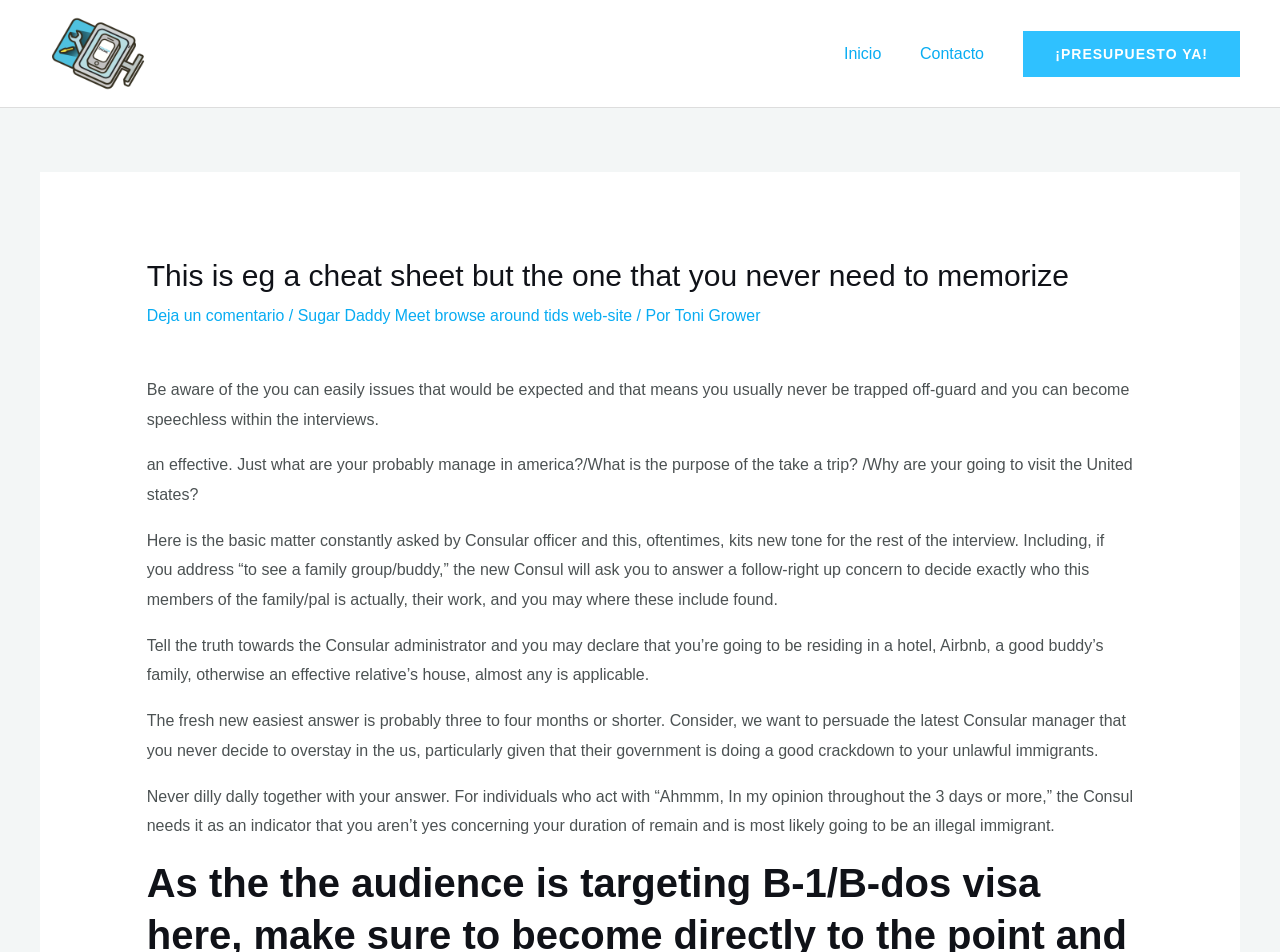Where can you stay in the US?
Please provide a single word or phrase as your answer based on the image.

Hotel, Airbnb, friend's house, or relative's house